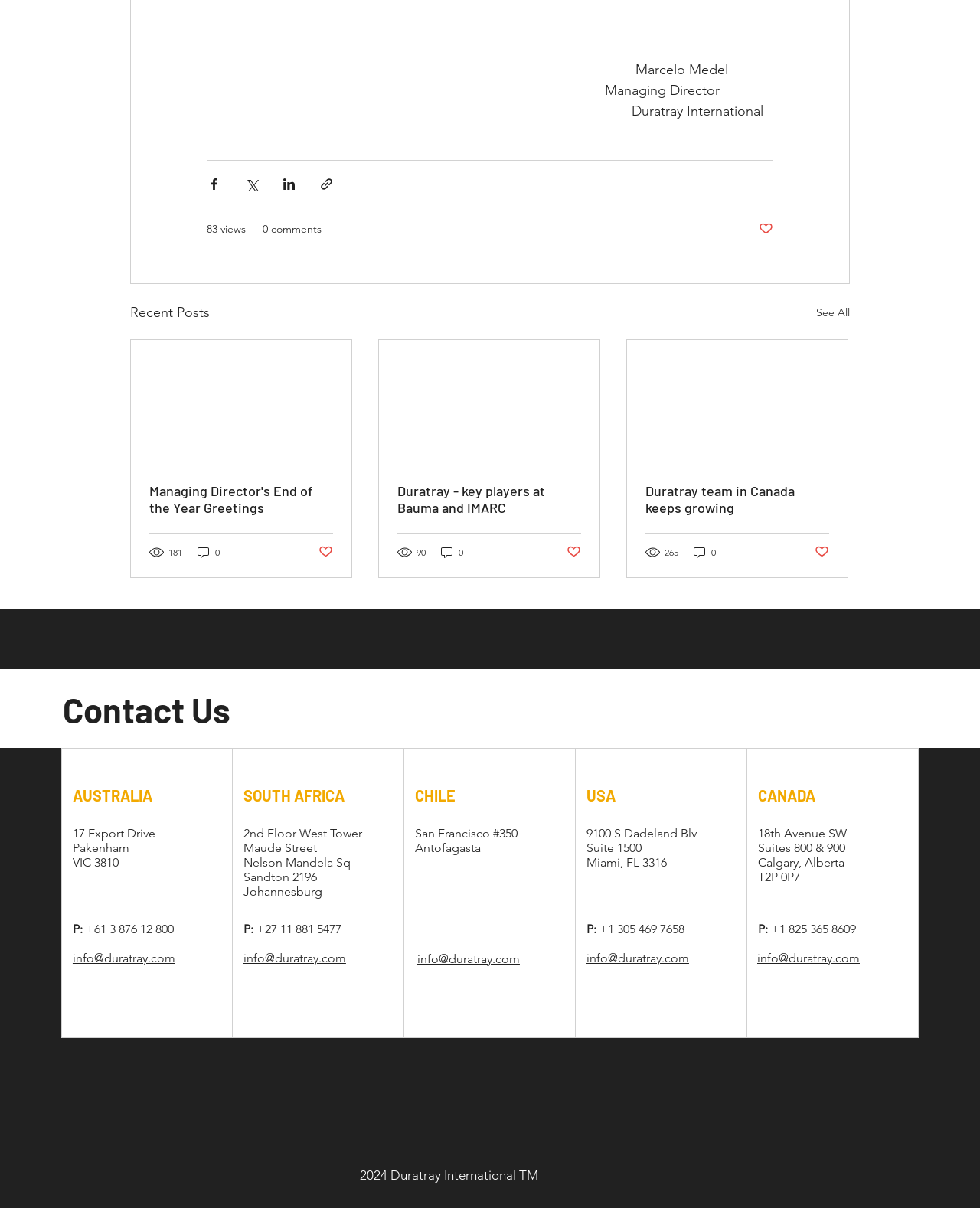Answer the question in one word or a short phrase:
What is the contact email address?

info@duratray.com